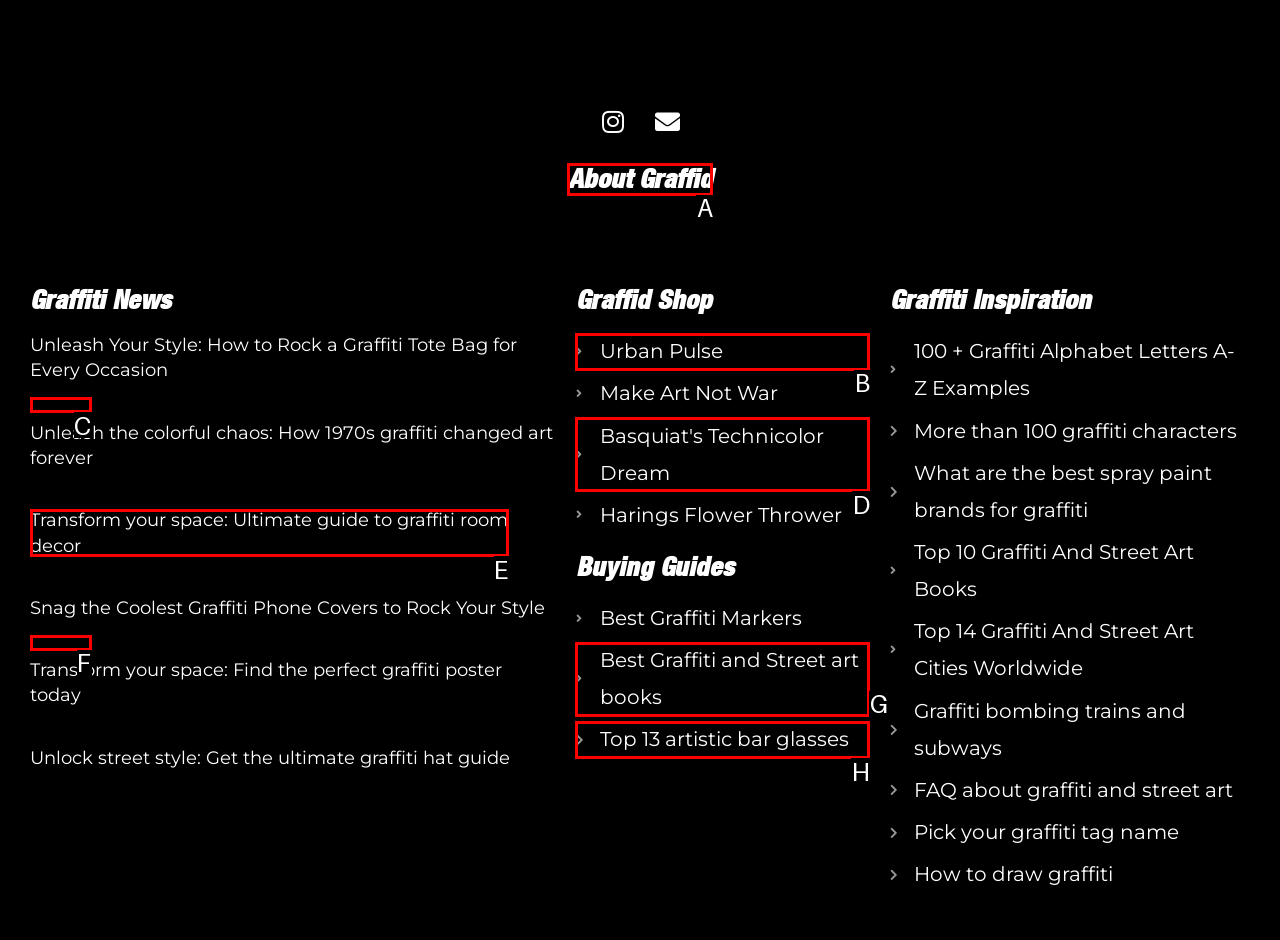Select the HTML element that fits the following description: About Graffid
Provide the letter of the matching option.

A